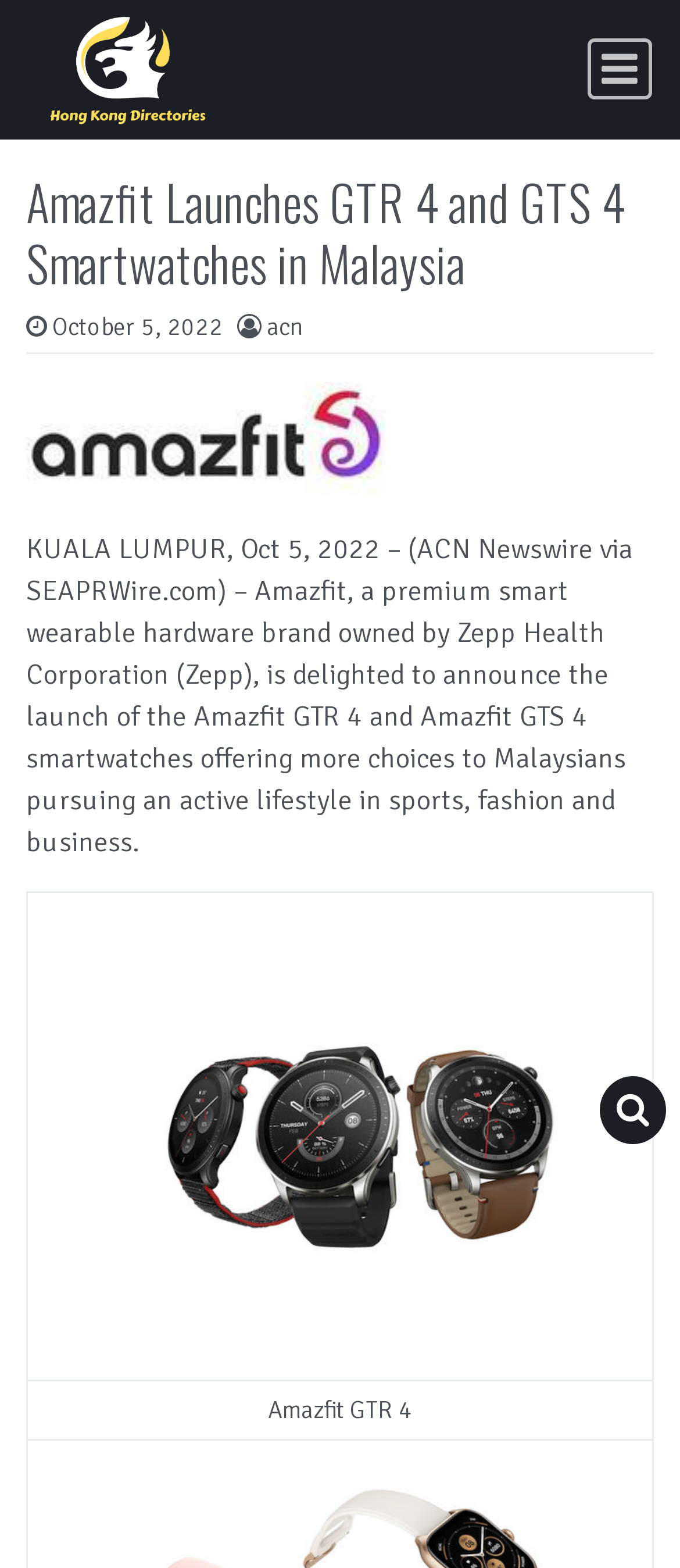Respond to the question below with a single word or phrase:
What is the brand of the smartwatches?

Amazfit